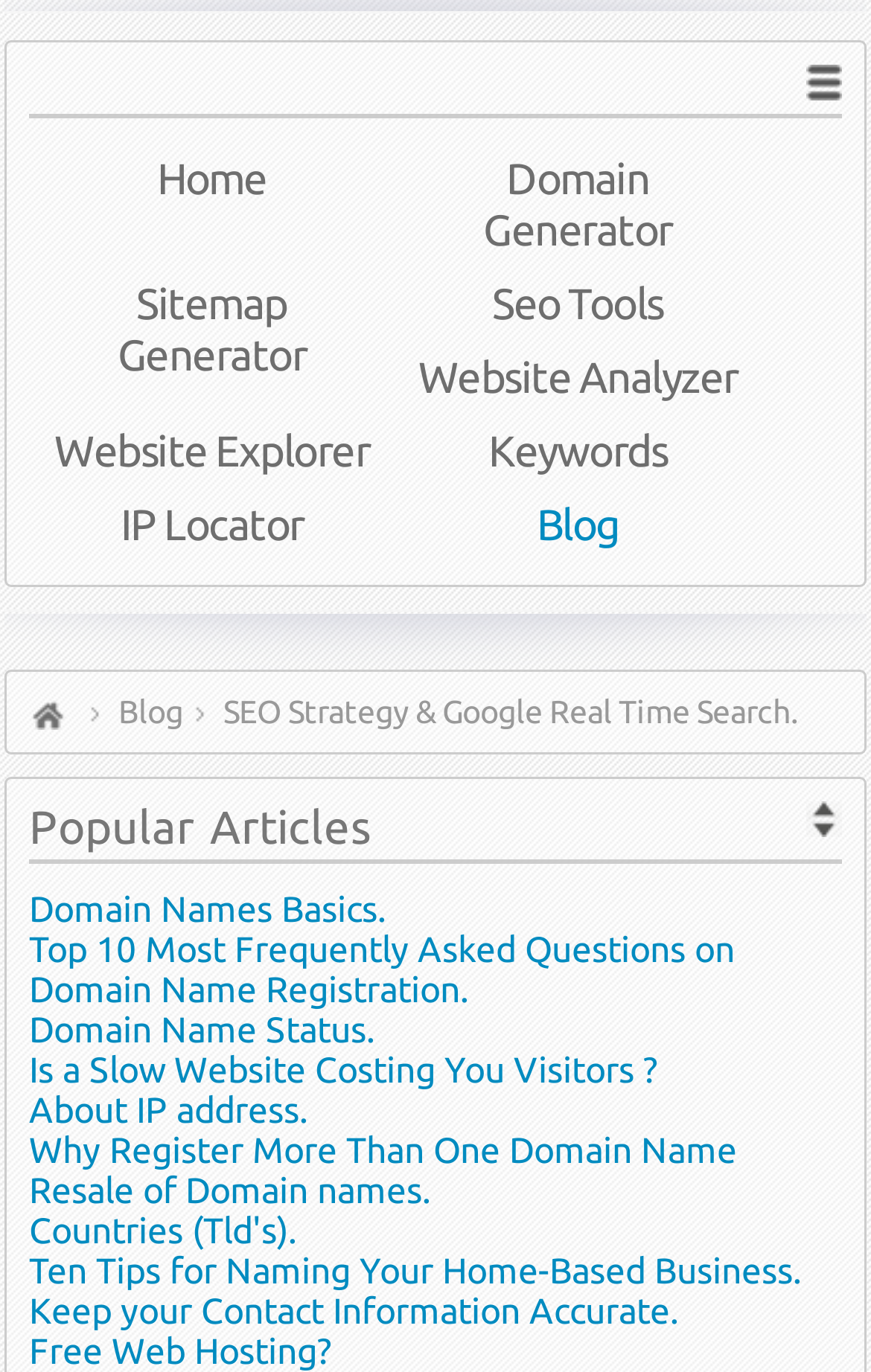Using the provided element description "Keywords", determine the bounding box coordinates of the UI element.

[0.453, 0.303, 0.873, 0.356]